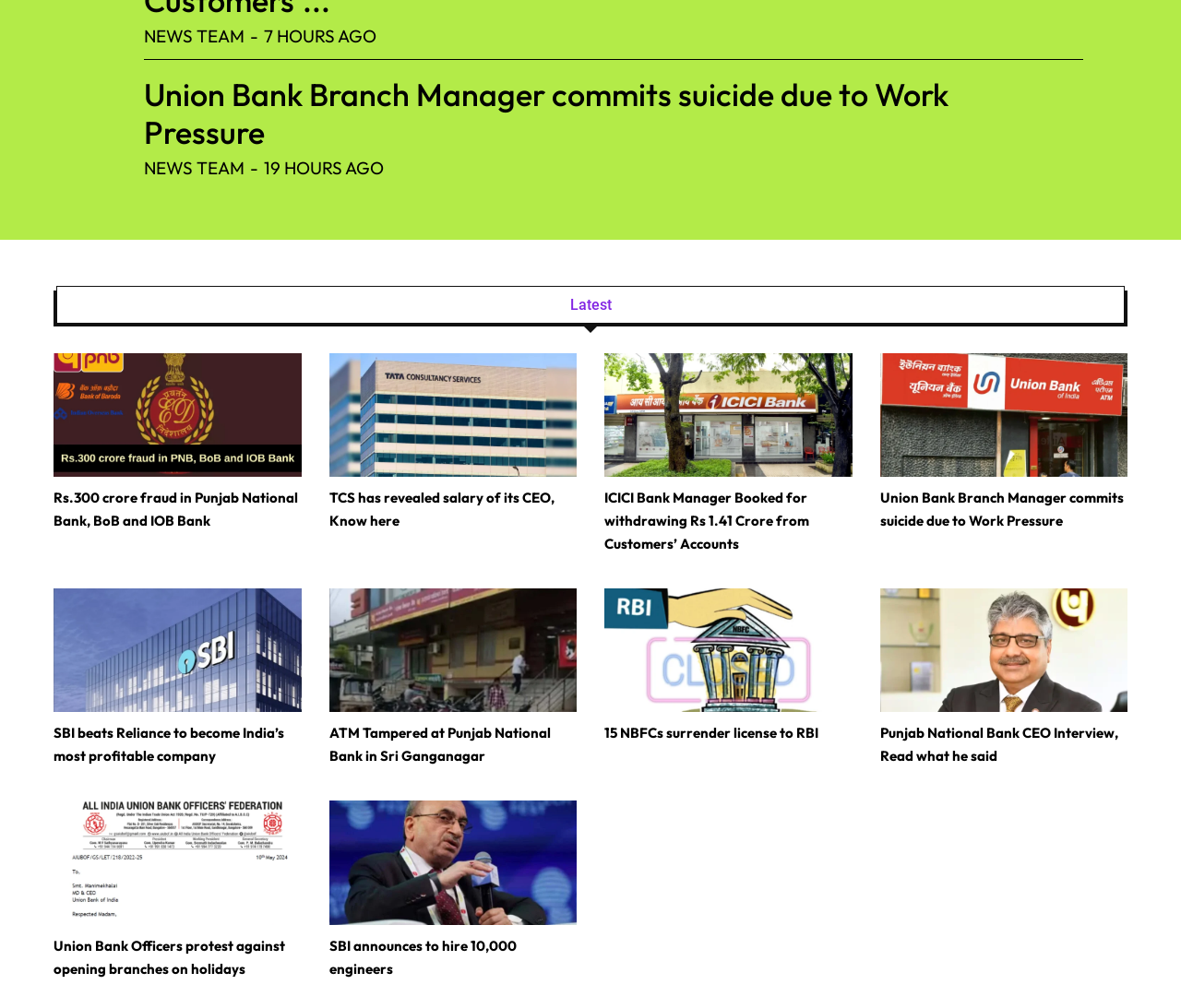Can you find the bounding box coordinates for the UI element given this description: "News Team"? Provide the coordinates as four float numbers between 0 and 1: [left, top, right, bottom].

[0.122, 0.164, 0.207, 0.186]